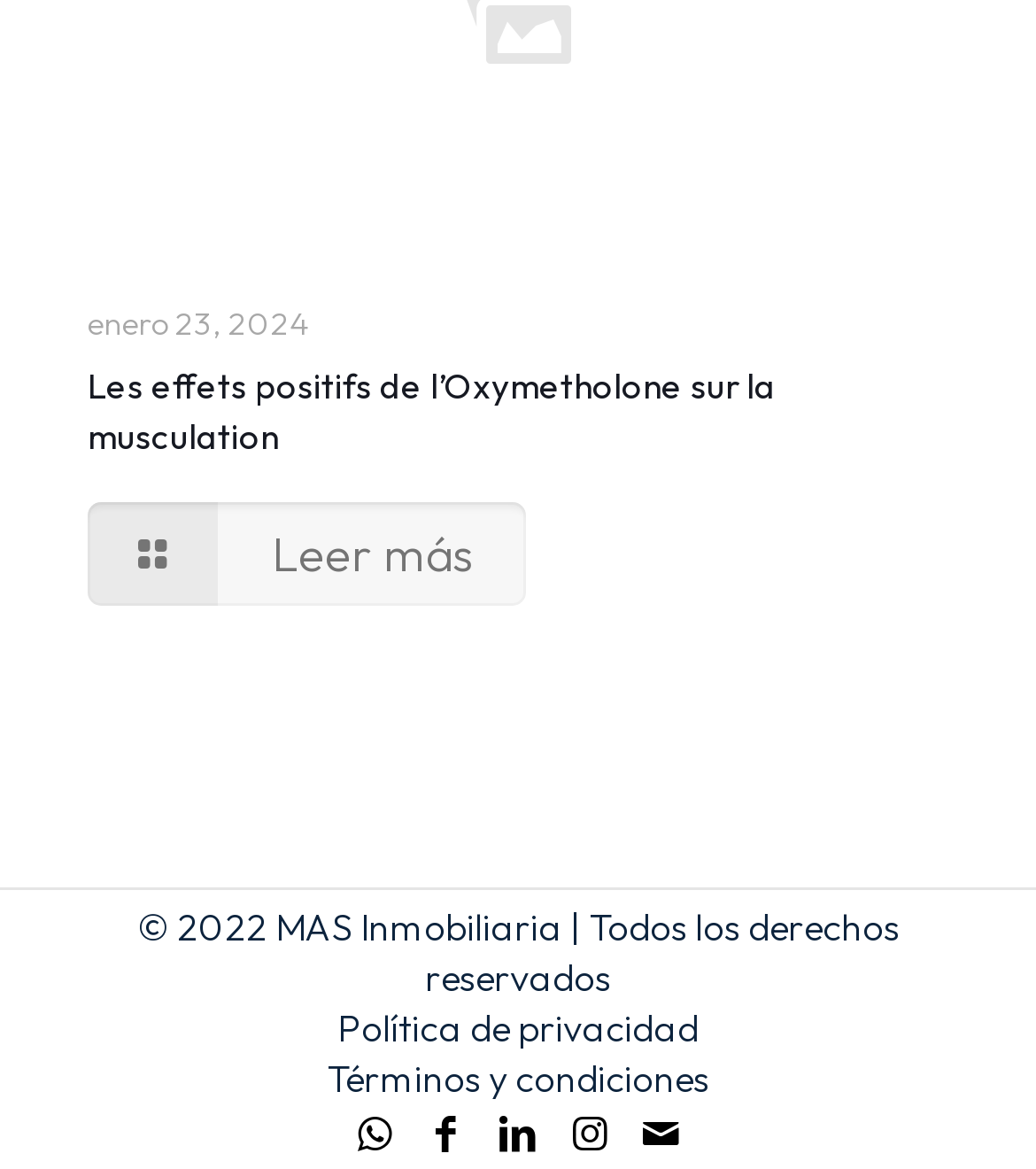Please pinpoint the bounding box coordinates for the region I should click to adhere to this instruction: "Click to view more details".

[0.085, 0.428, 0.508, 0.517]